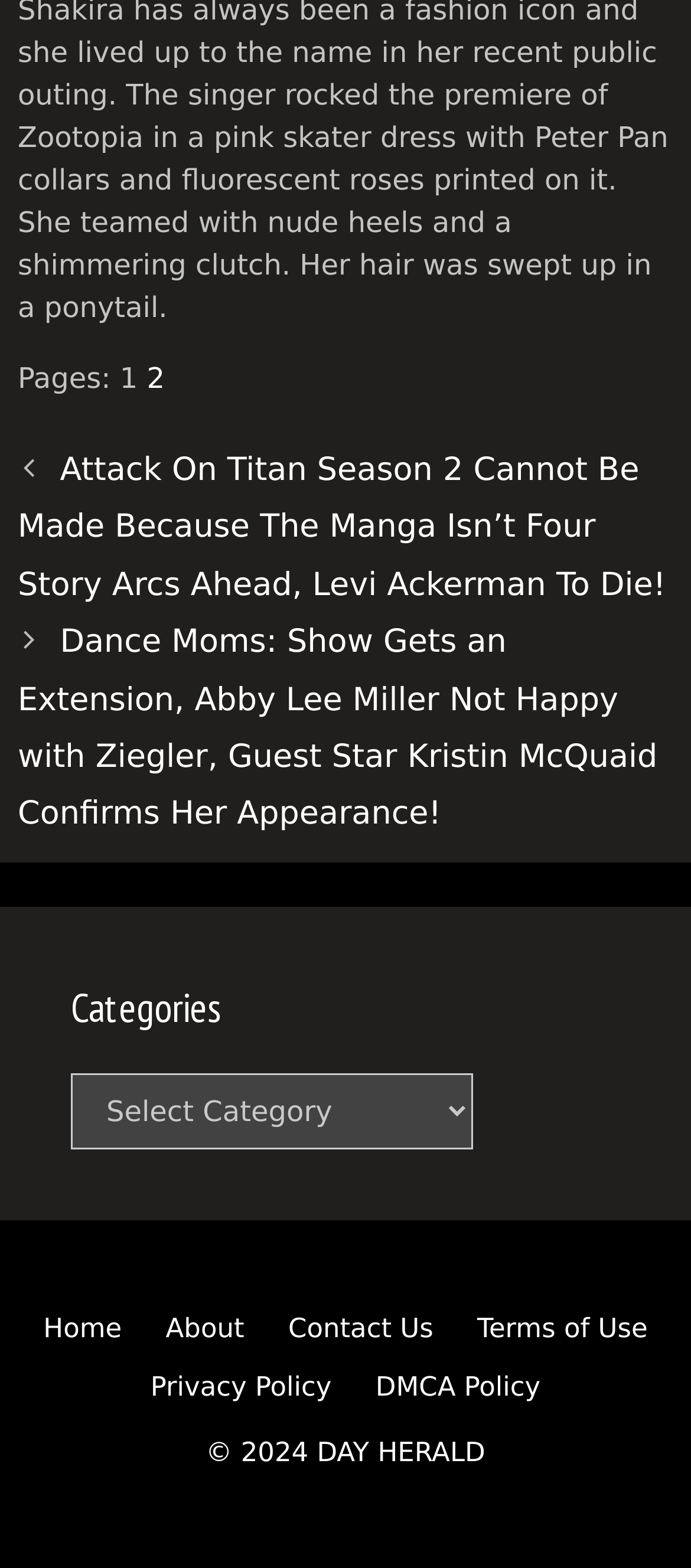Provide a brief response to the question below using one word or phrase:
How many navigation menus are there?

1